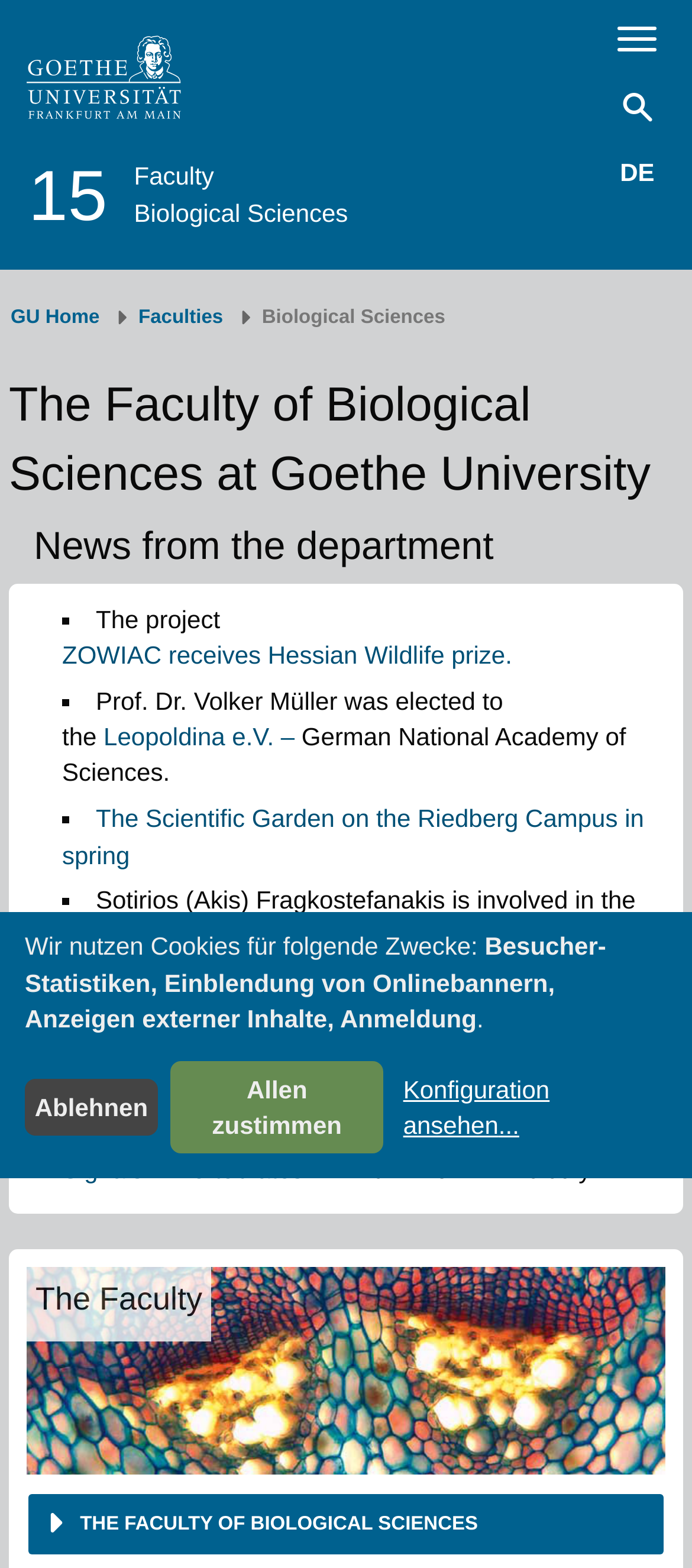Please locate the UI element described by "Institutes and Facilities" and provide its bounding box coordinates.

[0.359, 0.236, 1.0, 0.281]